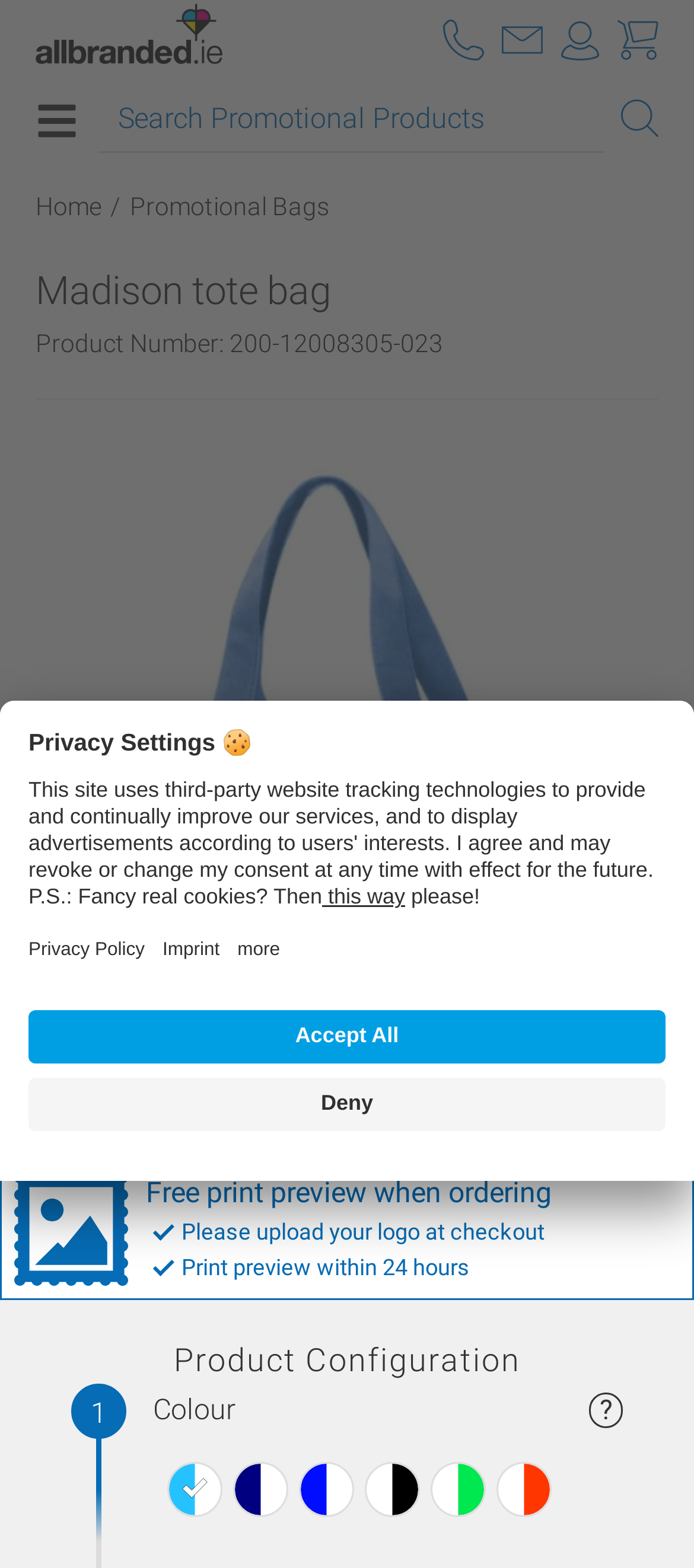Could you find the bounding box coordinates of the clickable area to complete this instruction: "Search for promotional products"?

[0.142, 0.055, 0.872, 0.097]